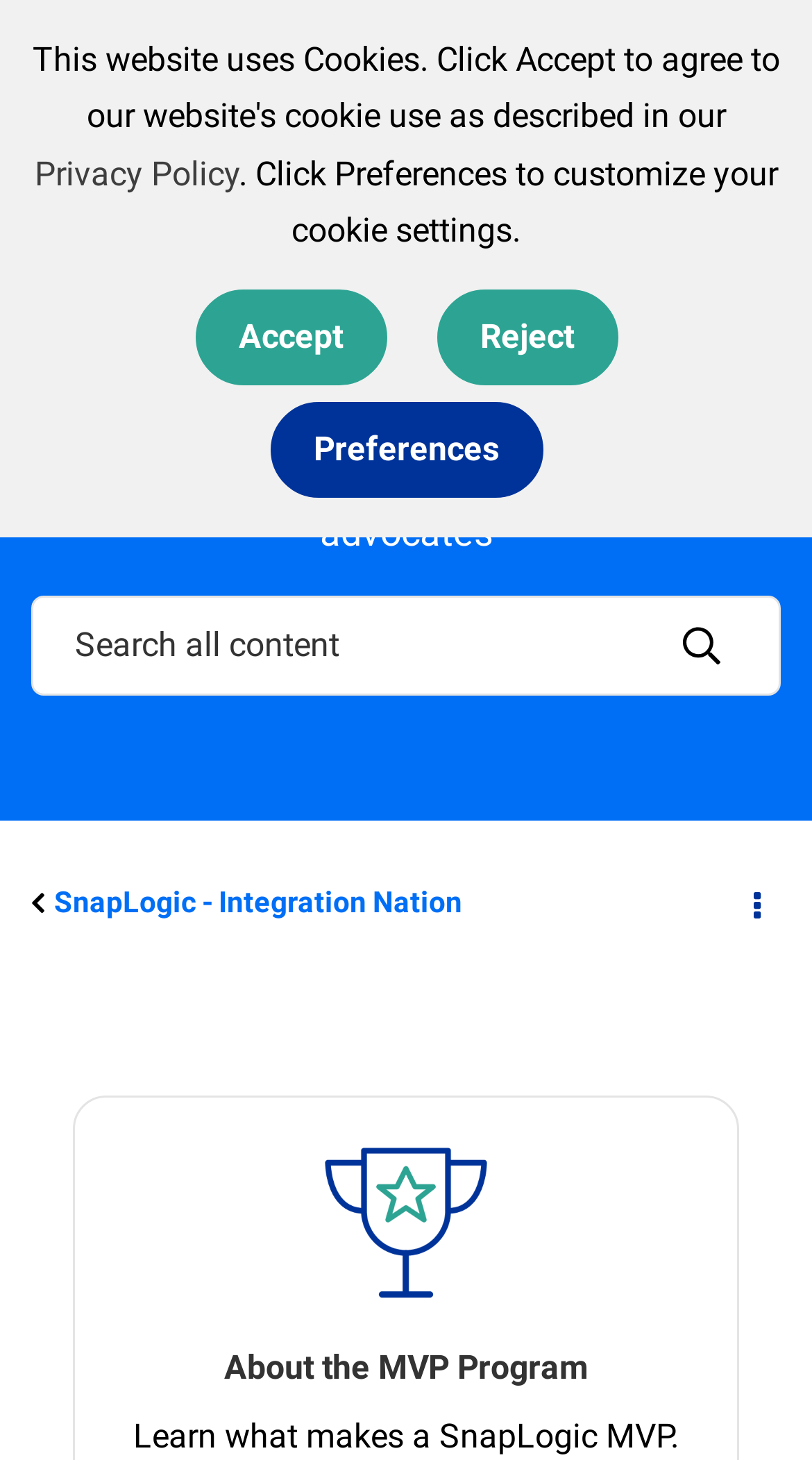Please locate the bounding box coordinates of the region I need to click to follow this instruction: "Go to About the MVP Program".

[0.372, 0.766, 0.628, 0.909]